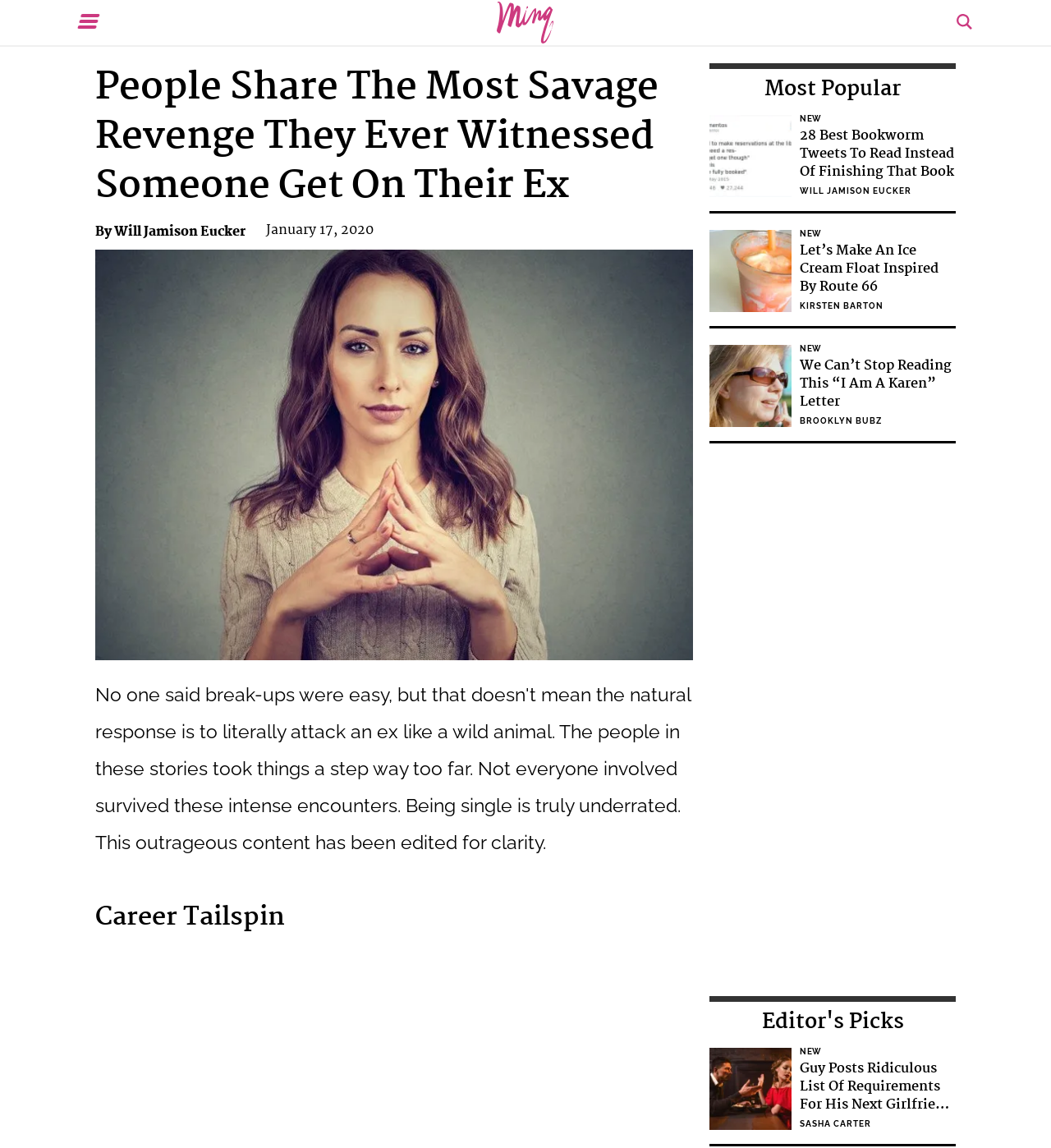Identify the bounding box coordinates of the area that should be clicked in order to complete the given instruction: "Read the article by Will Jamison Eucker". The bounding box coordinates should be four float numbers between 0 and 1, i.e., [left, top, right, bottom].

[0.091, 0.191, 0.234, 0.21]